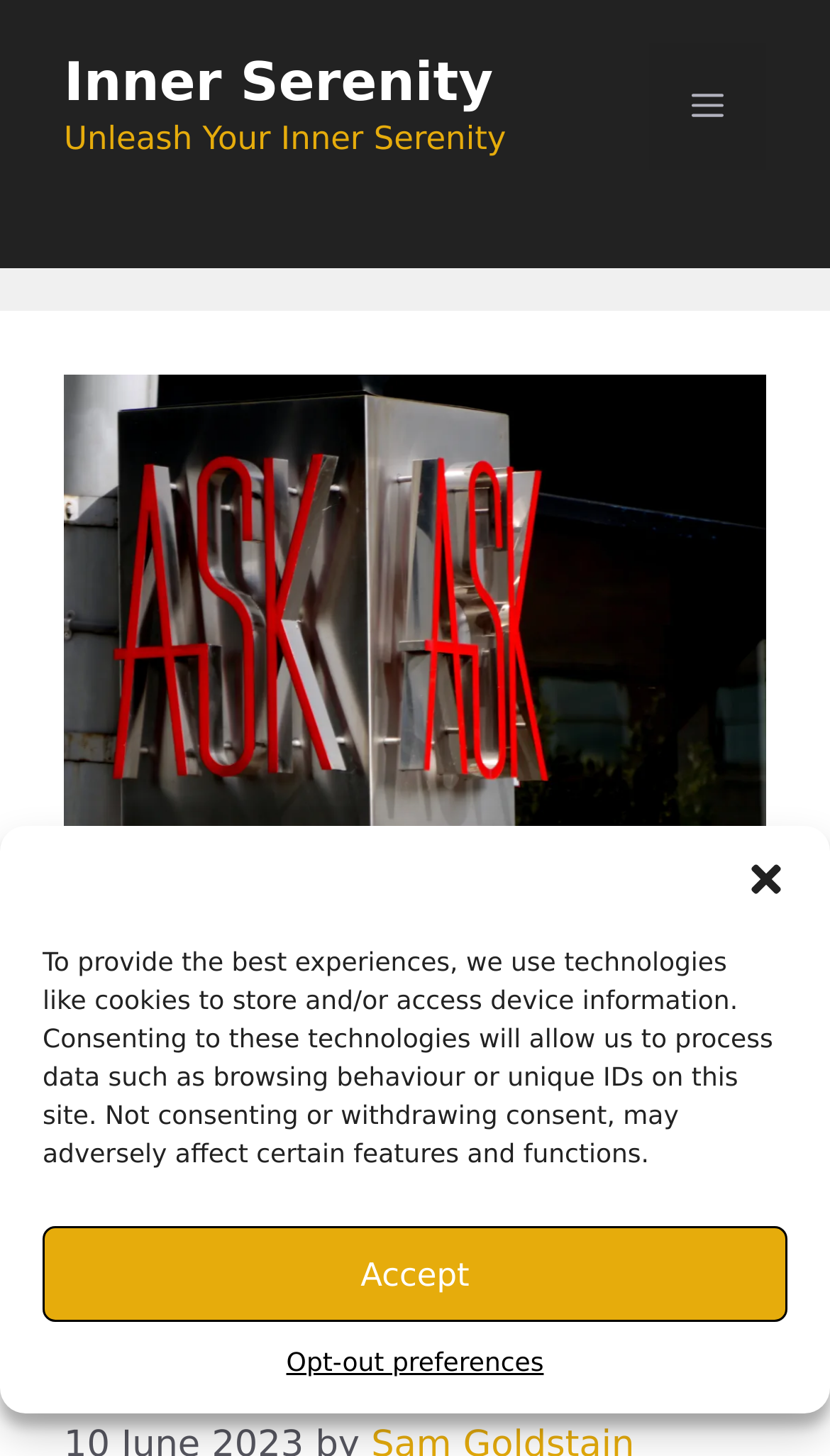Examine the image carefully and respond to the question with a detailed answer: 
What is the purpose of the cookie consent dialog?

I analyzed the text within the cookie consent dialog and found that it explains the purpose of consenting to the use of technologies like cookies, which is to store and/or access device information.